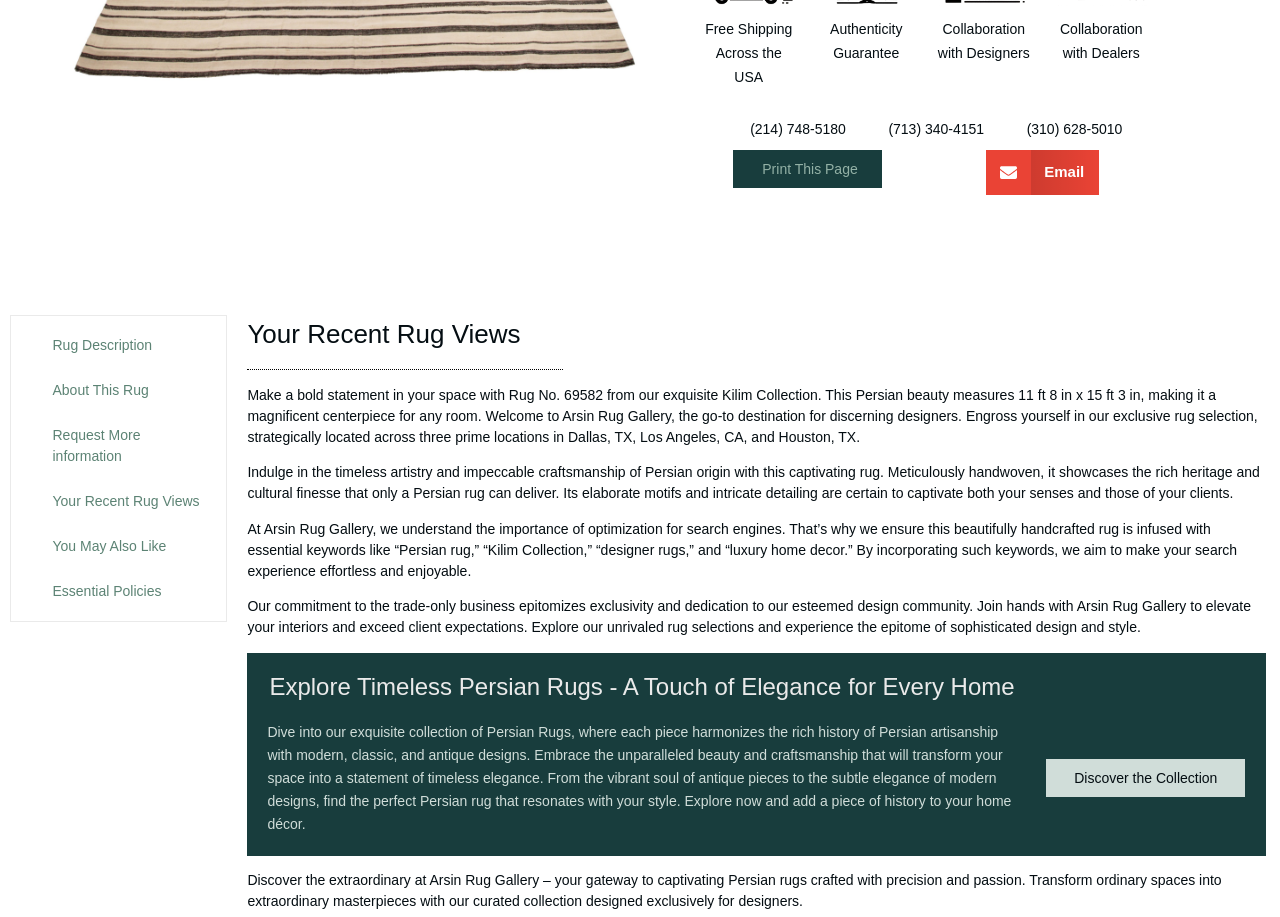Find the bounding box coordinates of the element you need to click on to perform this action: 'Call the phone number'. The coordinates should be represented by four float values between 0 and 1, in the format [left, top, right, bottom].

[0.586, 0.132, 0.661, 0.149]